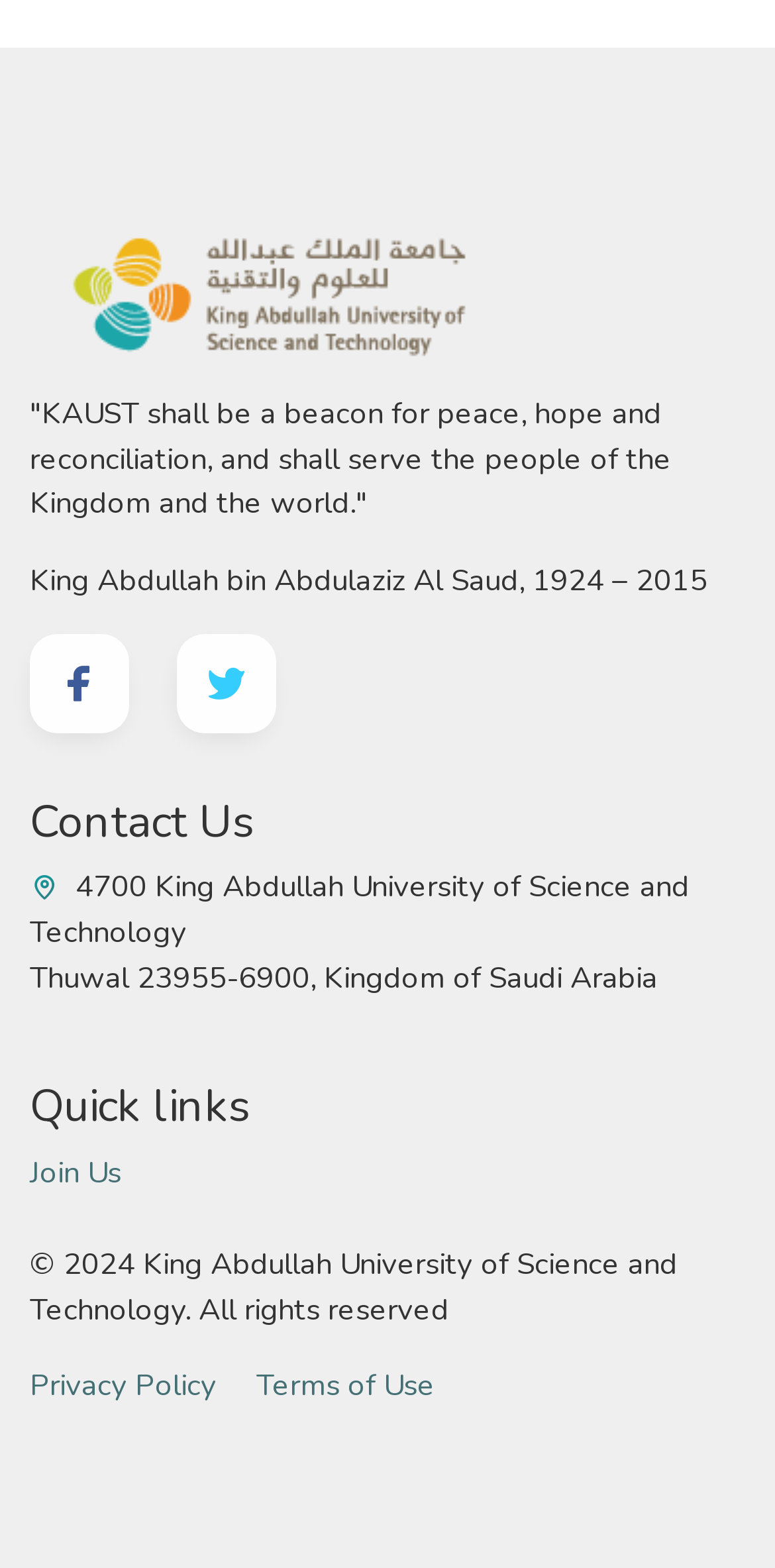What is the name of the university?
Kindly offer a detailed explanation using the data available in the image.

The name of the university can be found in the static text element '4700 King Abdullah University of Science and Technology' which is located at the top of the webpage, indicating that the webpage is related to this university.